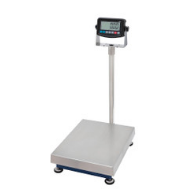Offer a detailed explanation of the image.

This image showcases an industrial bench scale designed for precision weighing in commercial and industrial settings. The scale features a sturdy, platform-style base made of stainless steel, ensuring durability and resistance to corrosion. Atop the base is a digital display mounted on a vertical pole, allowing users to easily read the weight measurements. The scale's clear, digital readout provides precise weight data, making it ideal for various applications including inventory management, shipping, and manufacturing processes. The overall design emphasizes functionality and reliability, catering to environments where accurate weight measurements are critical.